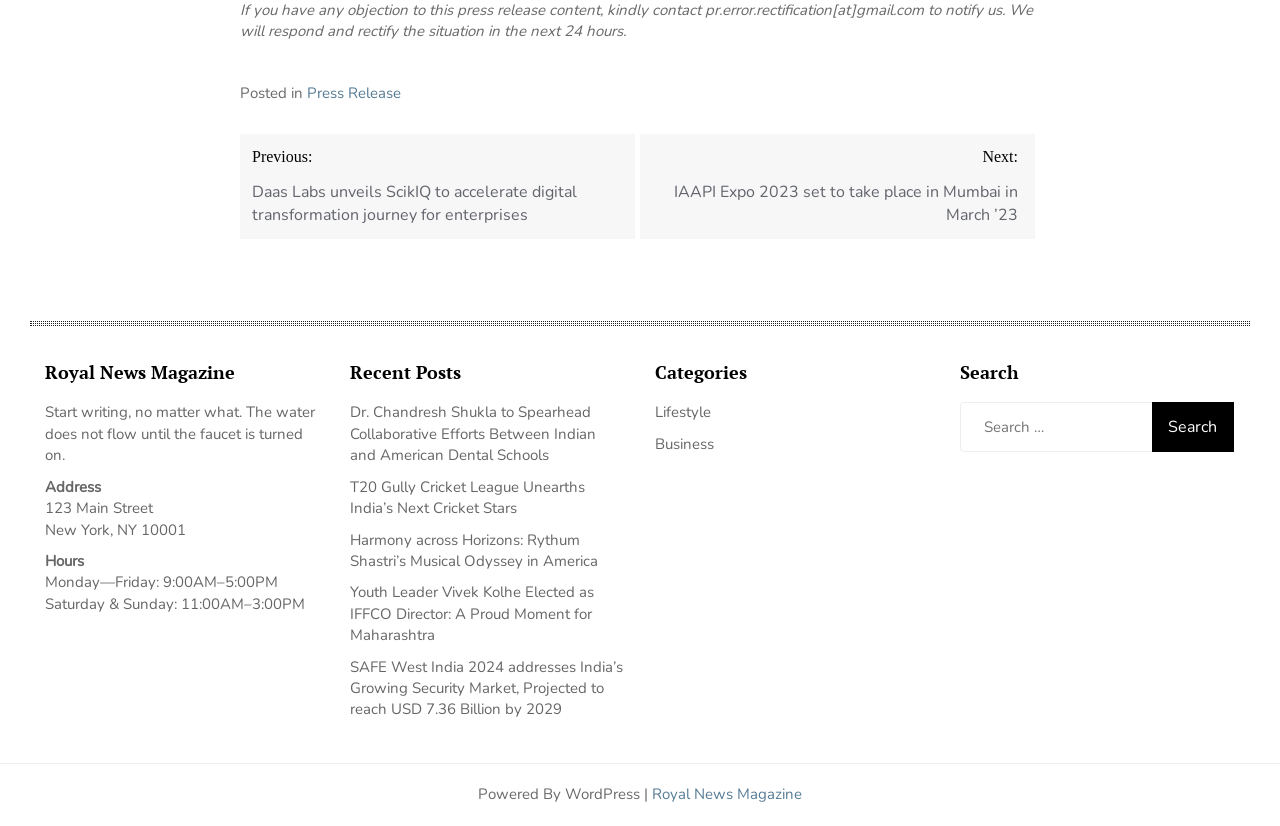Please find and report the bounding box coordinates of the element to click in order to perform the following action: "Click on the 'Lifestyle' category". The coordinates should be expressed as four float numbers between 0 and 1, in the format [left, top, right, bottom].

[0.512, 0.487, 0.555, 0.511]